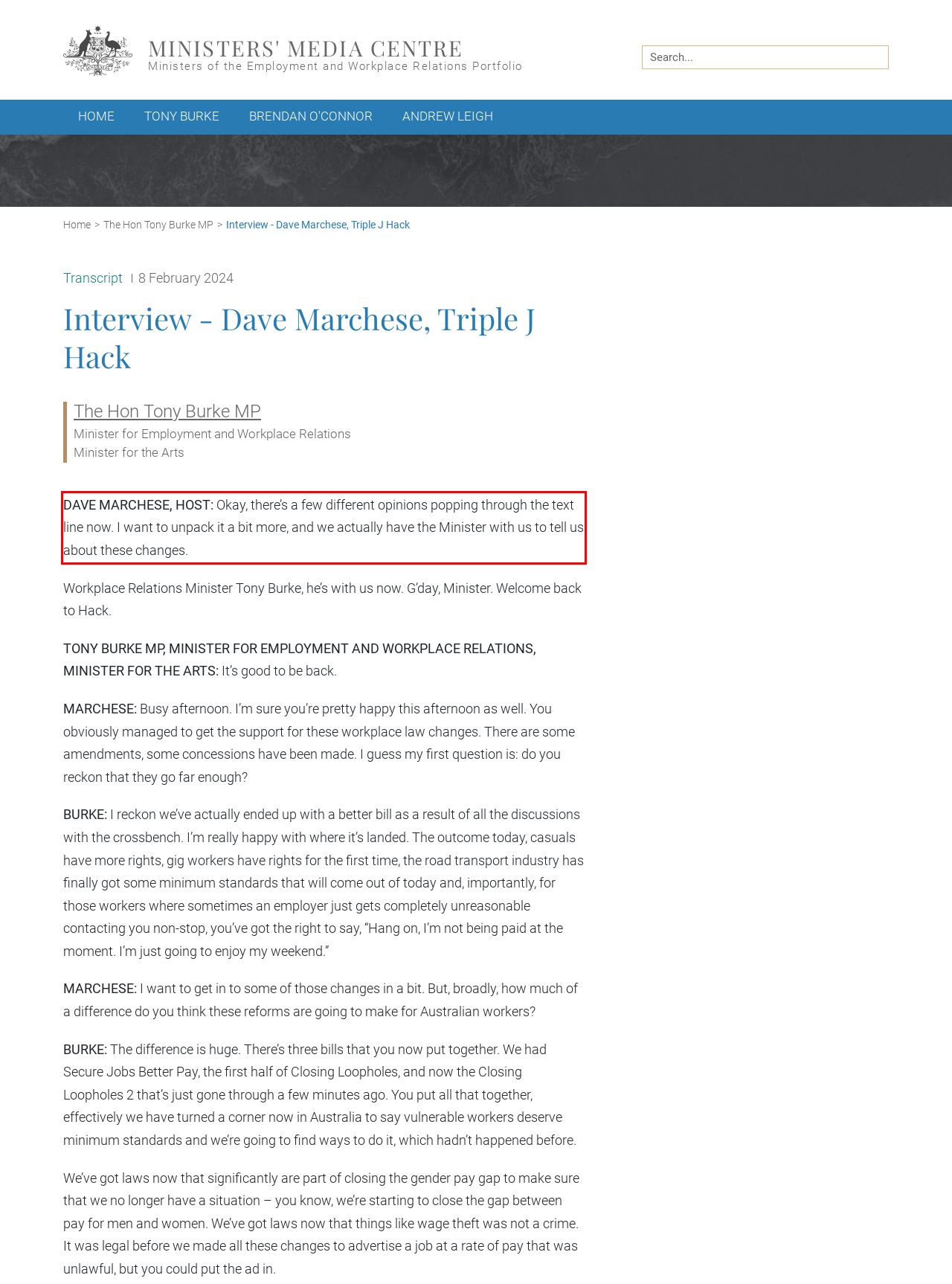You are provided with a screenshot of a webpage that includes a red bounding box. Extract and generate the text content found within the red bounding box.

DAVE MARCHESE, HOST: Okay, there’s a few different opinions popping through the text line now. I want to unpack it a bit more, and we actually have the Minister with us to tell us about these changes.